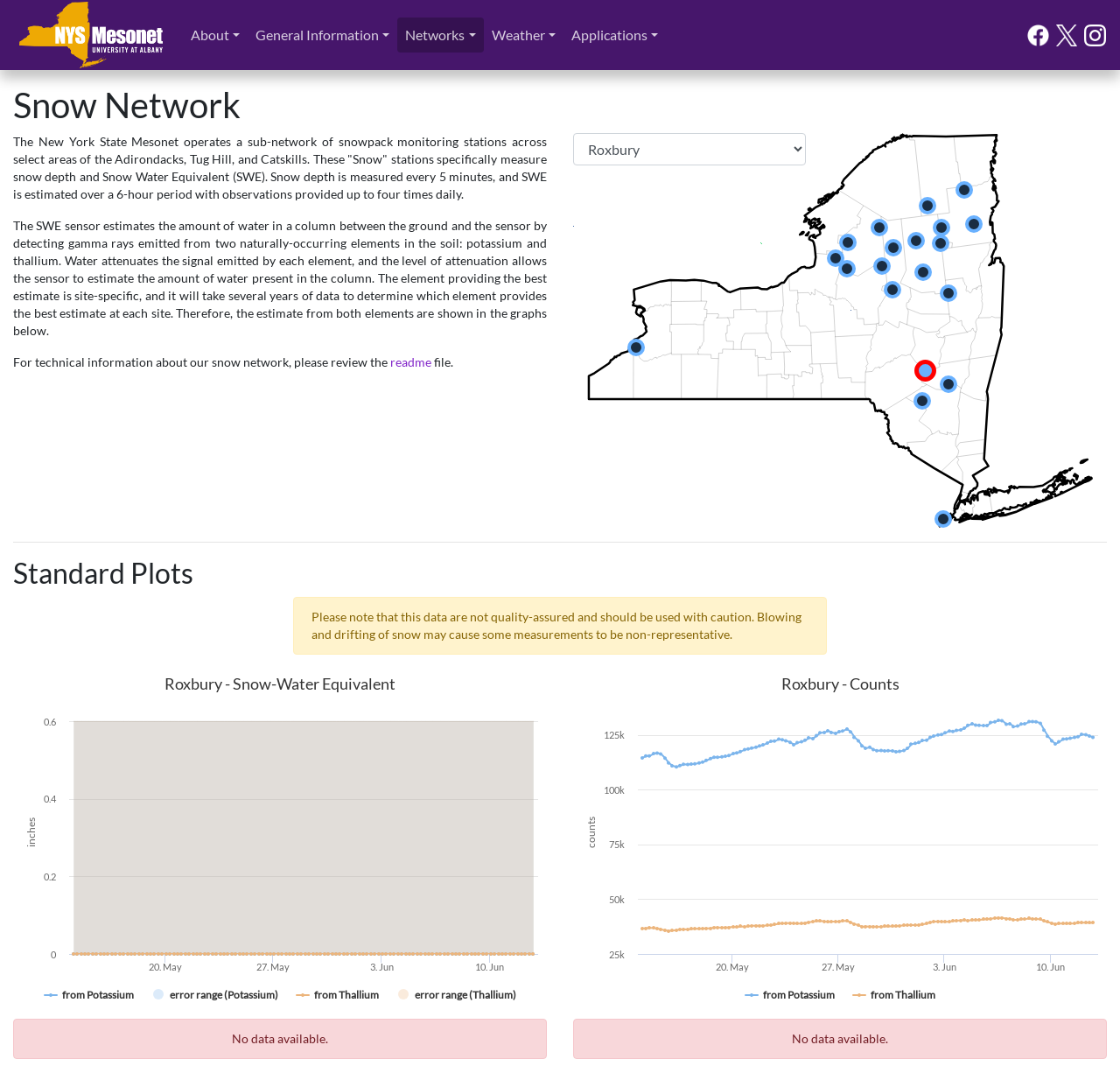Please provide a detailed answer to the question below by examining the image:
What is estimated over a 6-hour period?

The webpage states that Snow Water Equivalent (SWE) is estimated over a 6-hour period with observations provided up to four times daily.